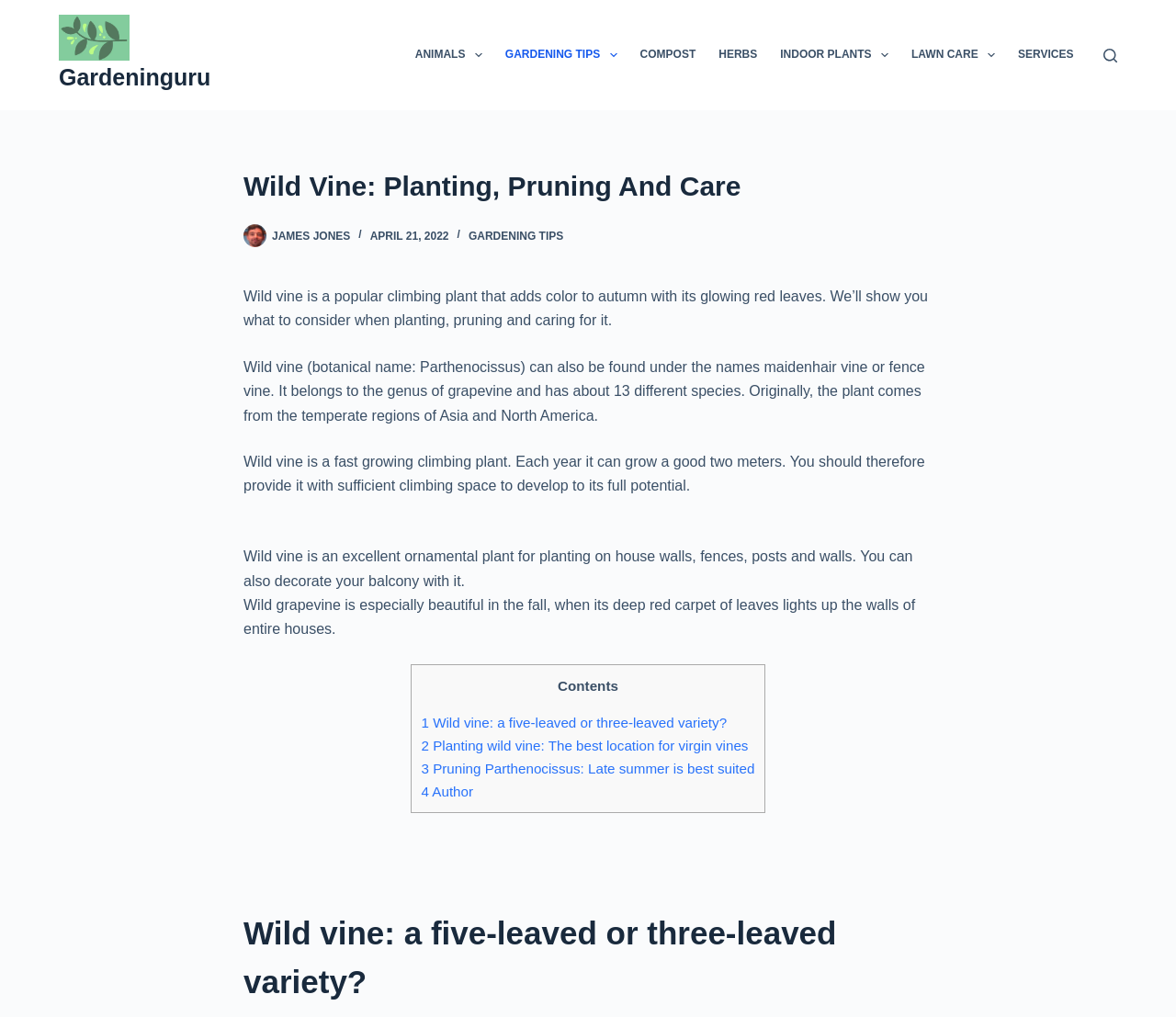Identify the bounding box coordinates of the clickable region to carry out the given instruction: "Go to 'GARDENING TIPS'".

[0.398, 0.226, 0.479, 0.238]